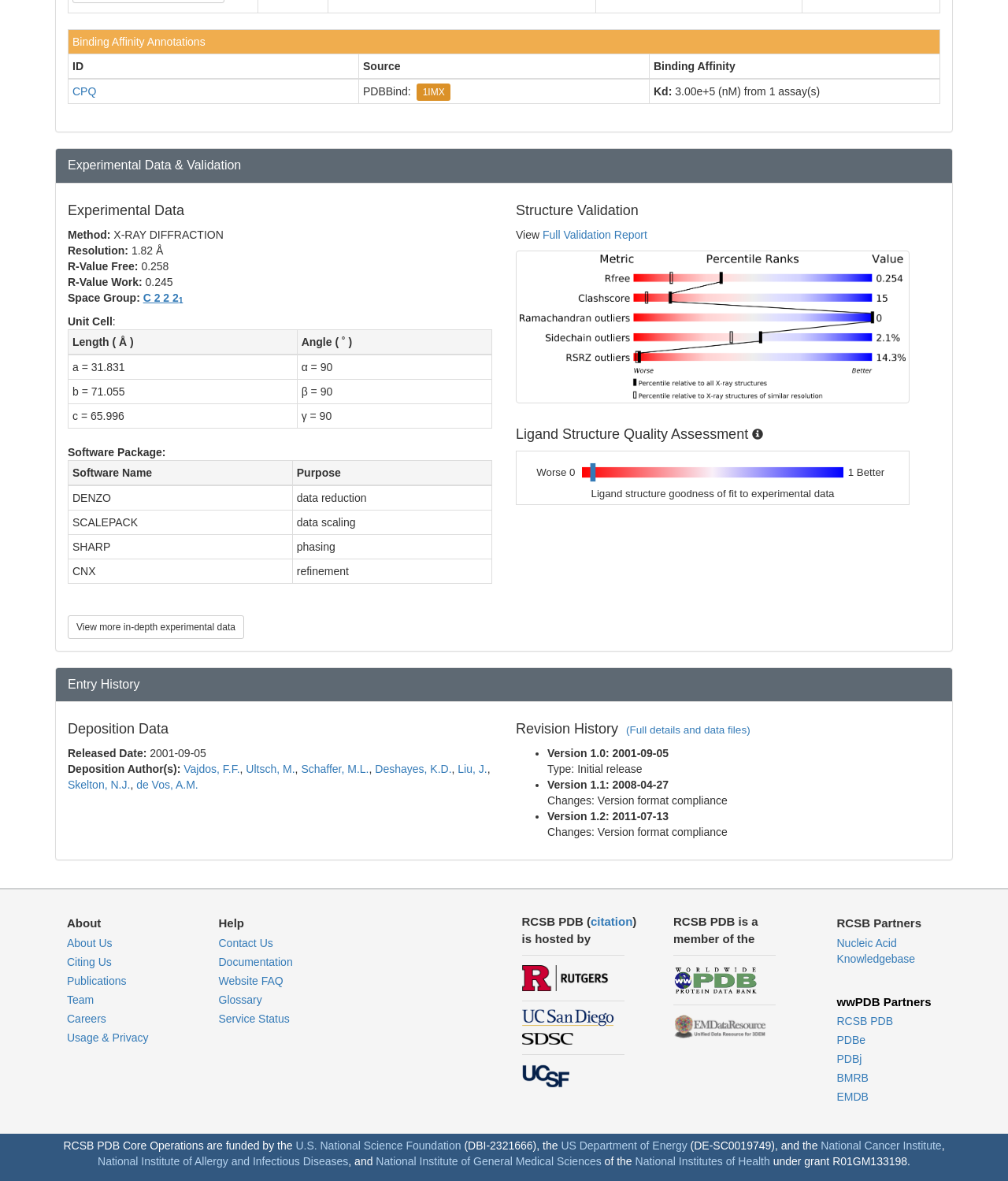For the element described, predict the bounding box coordinates as (top-left x, top-left y, bottom-right x, bottom-right y). All values should be between 0 and 1. Element description: U.S. National Science Foundation

[0.293, 0.965, 0.457, 0.975]